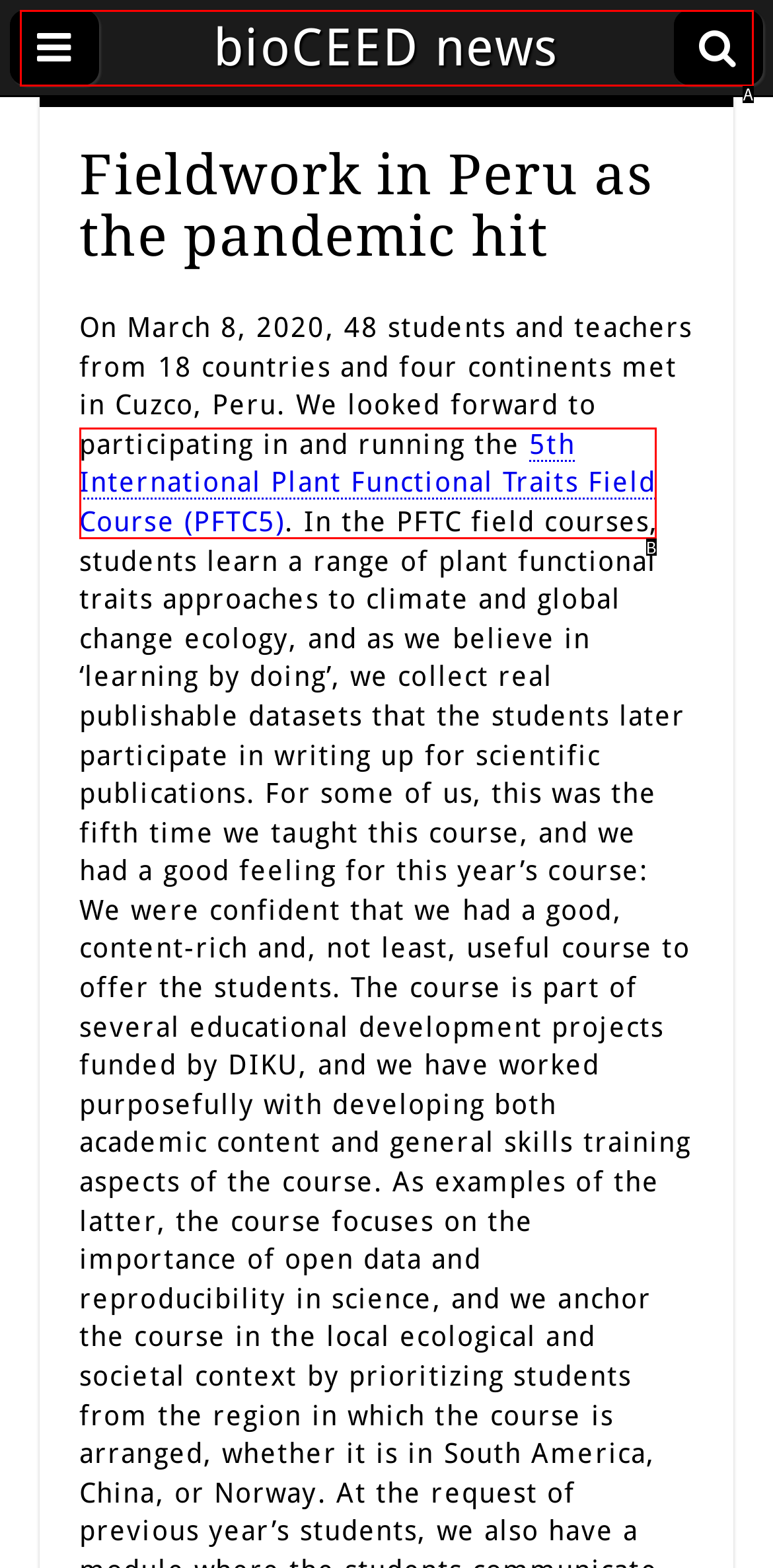Based on the description: bioCEED news, select the HTML element that best fits. Reply with the letter of the correct choice from the options given.

A